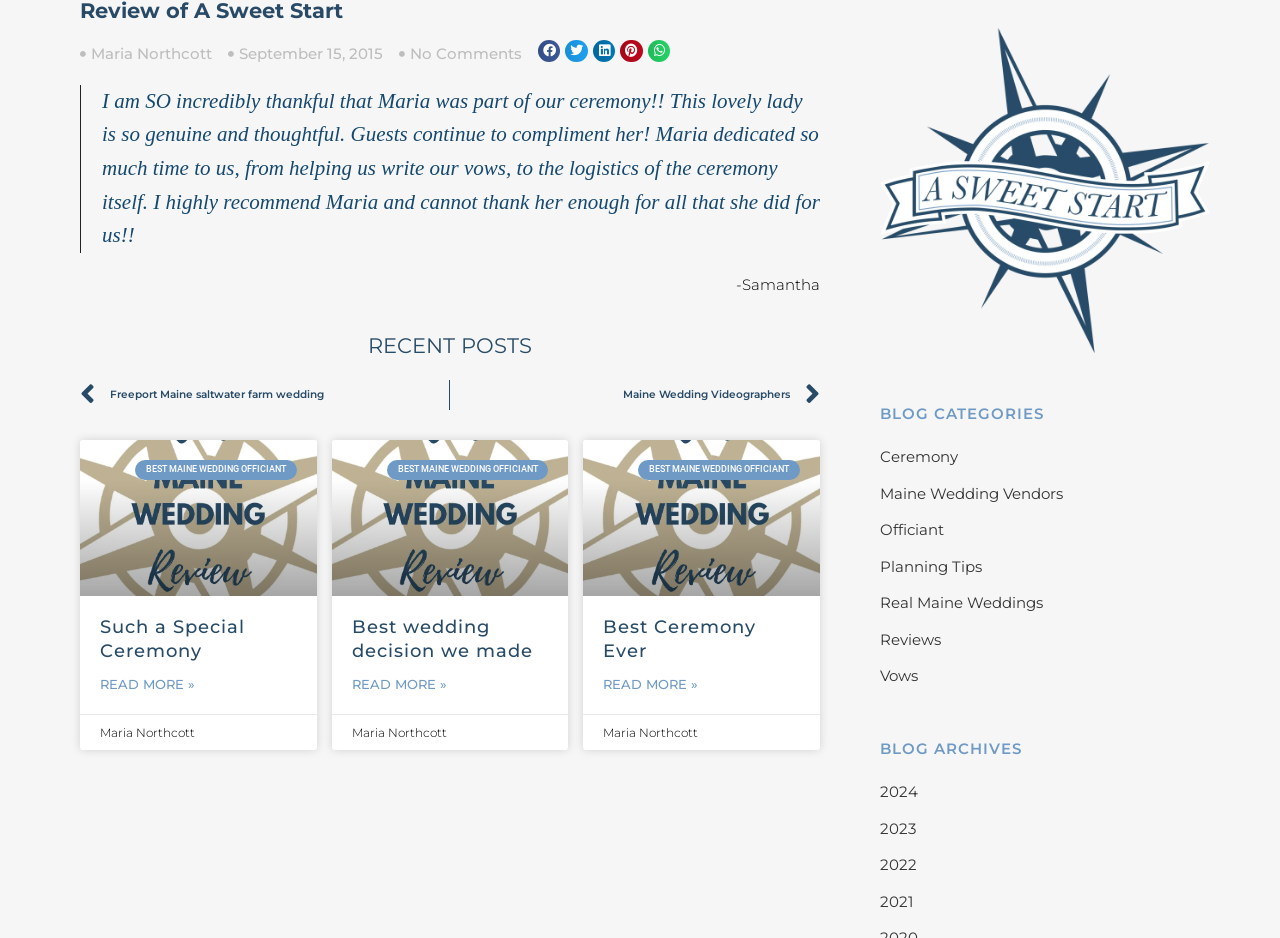Find the bounding box coordinates for the element described here: "aria-label="Share on linkedin"".

[0.463, 0.042, 0.481, 0.066]